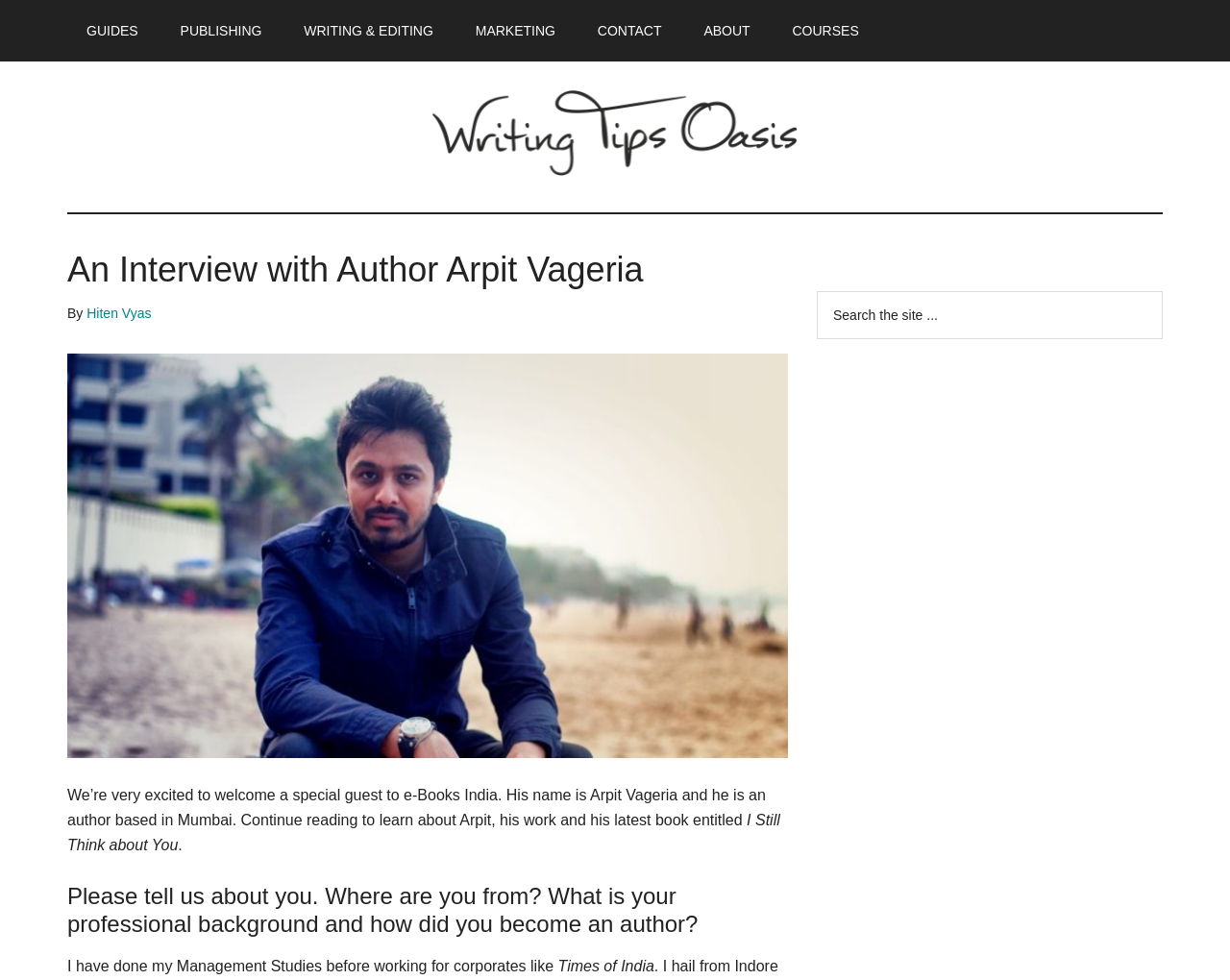Refer to the screenshot and answer the following question in detail:
What is the title of the latest book?

I found the answer by looking at the text 'his latest book entitled I Still Think about You'.